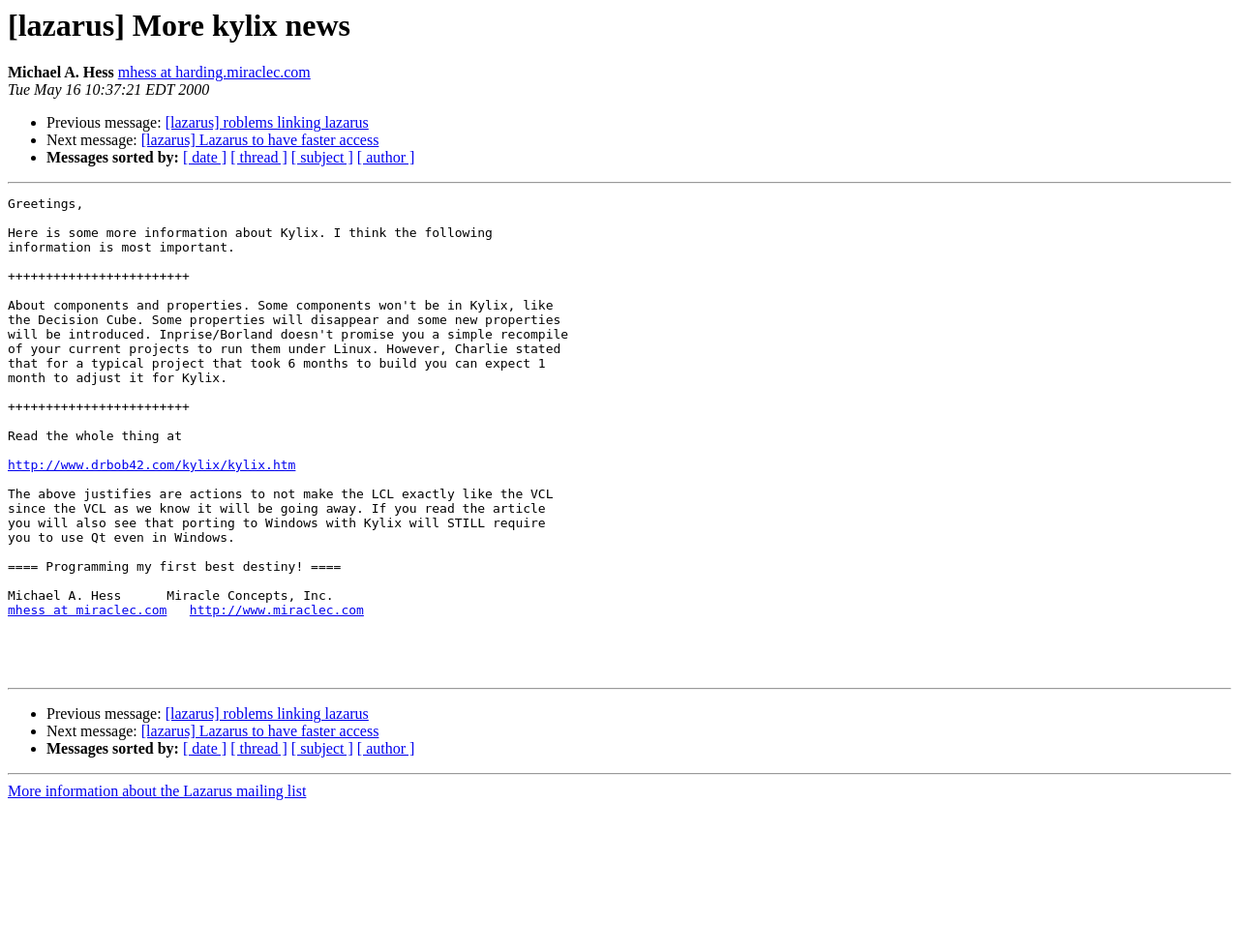Locate the bounding box of the UI element described by: "http://www.miraclec.com" in the given webpage screenshot.

[0.153, 0.634, 0.294, 0.649]